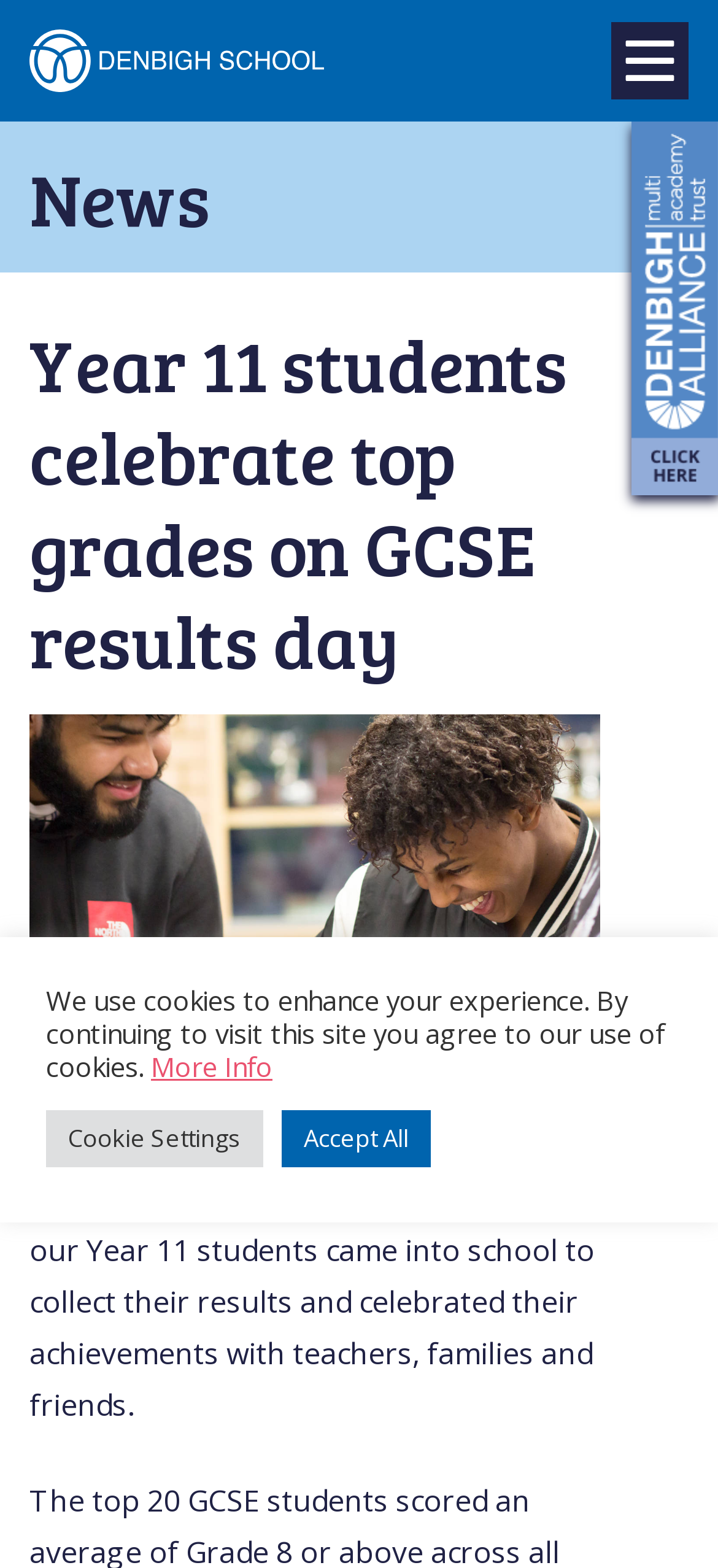What is the main heading displayed on the webpage? Please provide the text.

Denbigh School – Milton Keynes